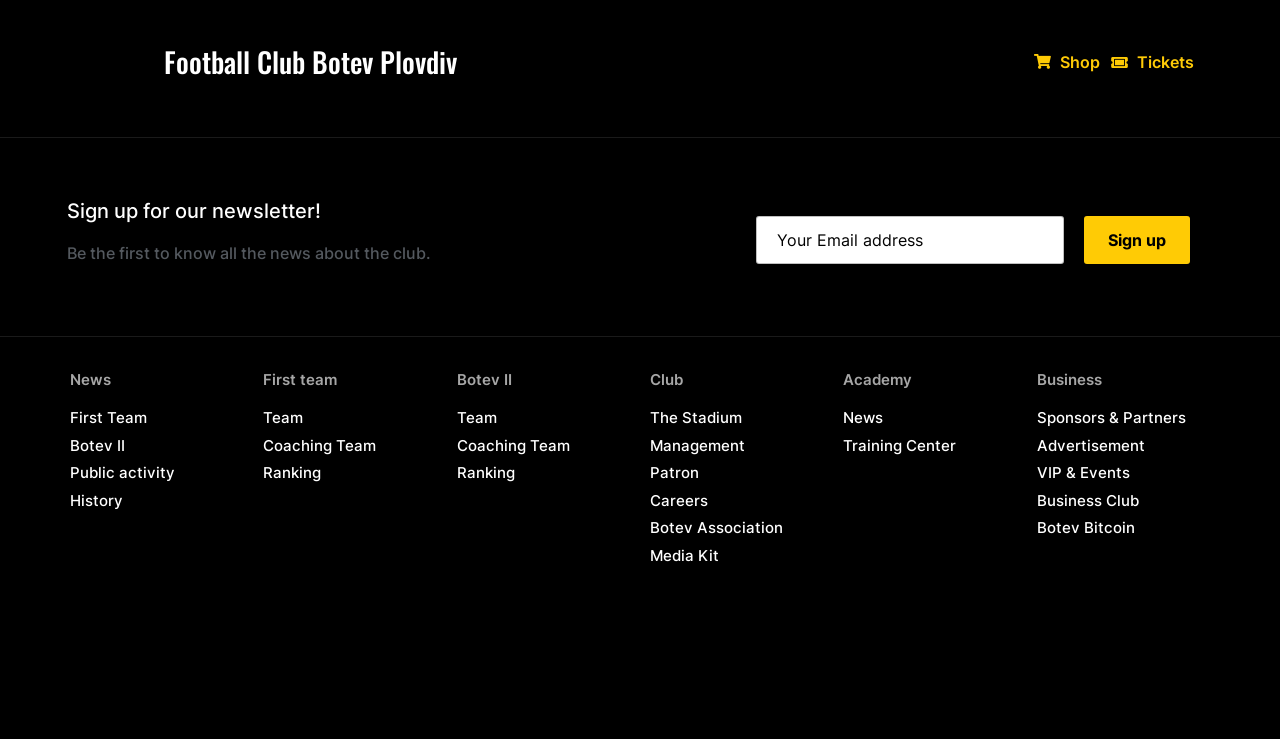Locate the bounding box coordinates of the UI element described by: "Coaching Team". The bounding box coordinates should consist of four float numbers between 0 and 1, i.e., [left, top, right, bottom].

[0.206, 0.588, 0.341, 0.619]